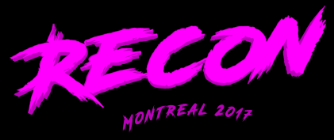Provide a one-word or brief phrase answer to the question:
What is the theme of the RECON conference?

Tech-focused